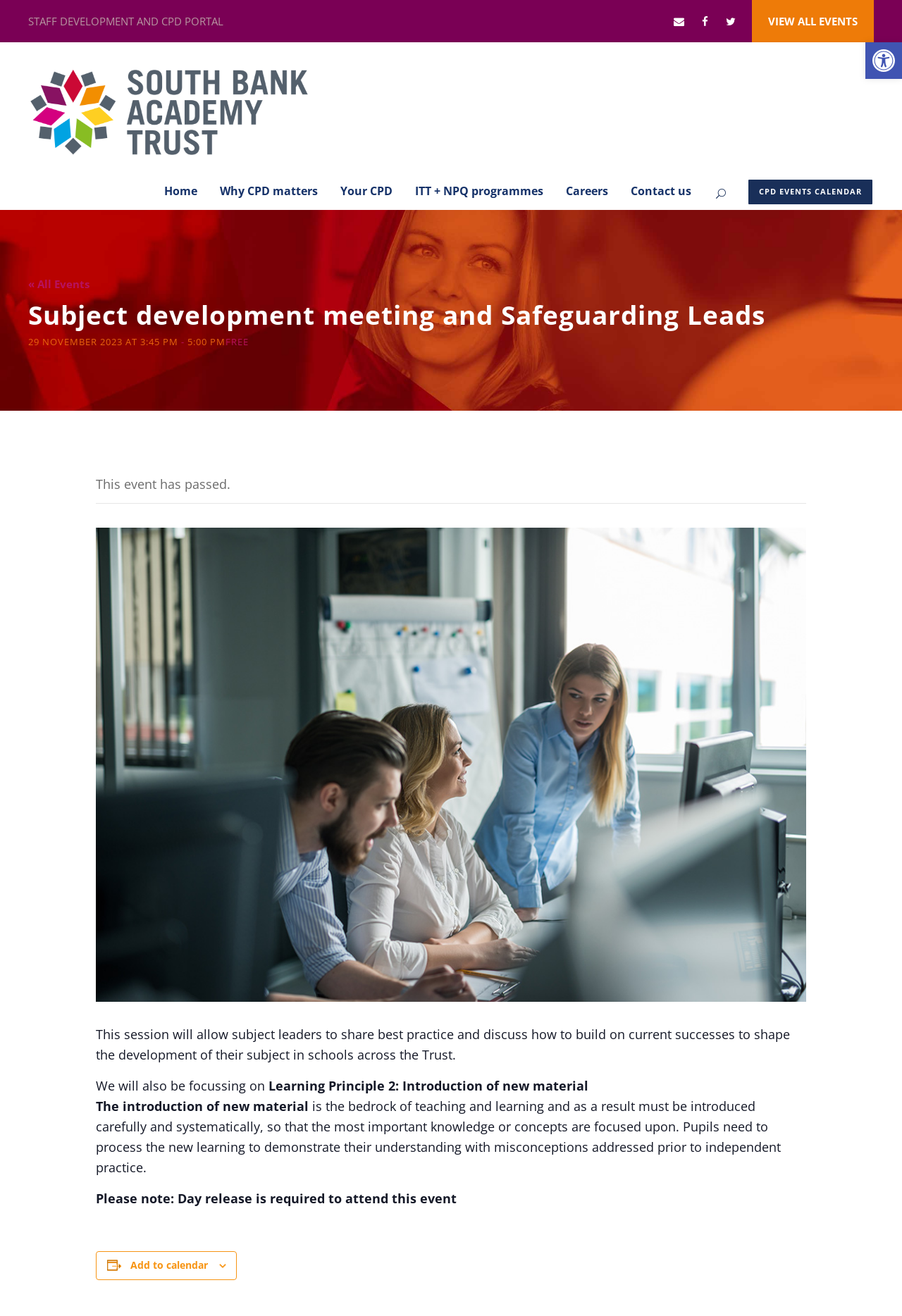Provide the bounding box coordinates in the format (top-left x, top-left y, bottom-right x, bottom-right y). All values are floating point numbers between 0 and 1. Determine the bounding box coordinate of the UI element described as: Why CPD matters

[0.244, 0.138, 0.352, 0.159]